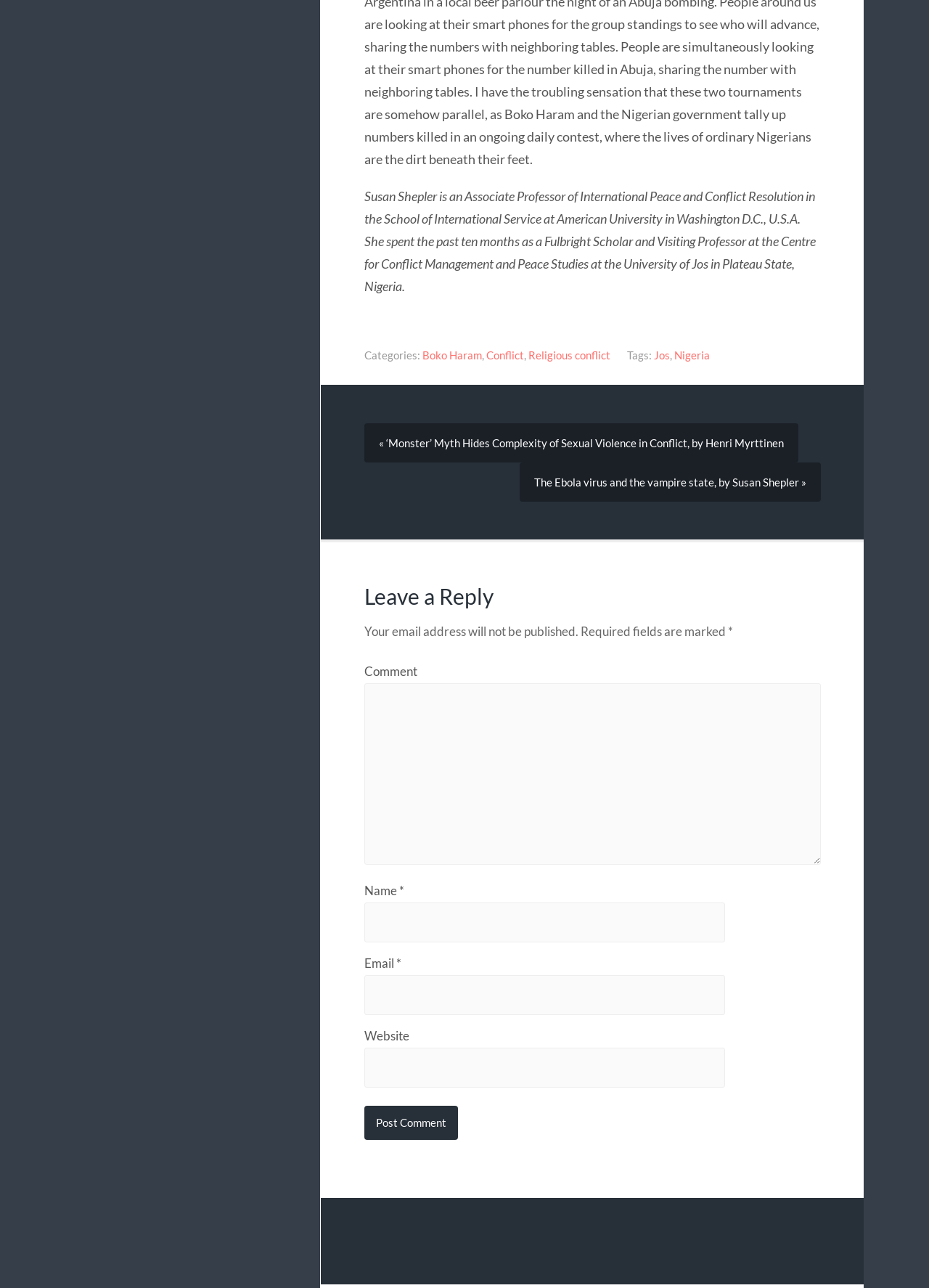Using the information in the image, give a comprehensive answer to the question: 
Who is the author of the article?

The author of the article is mentioned in the first paragraph as 'Susan Shepler is an Associate Professor of International Peace and Conflict Resolution in the School of International Service at American University in Washington D.C., U.S.A.'